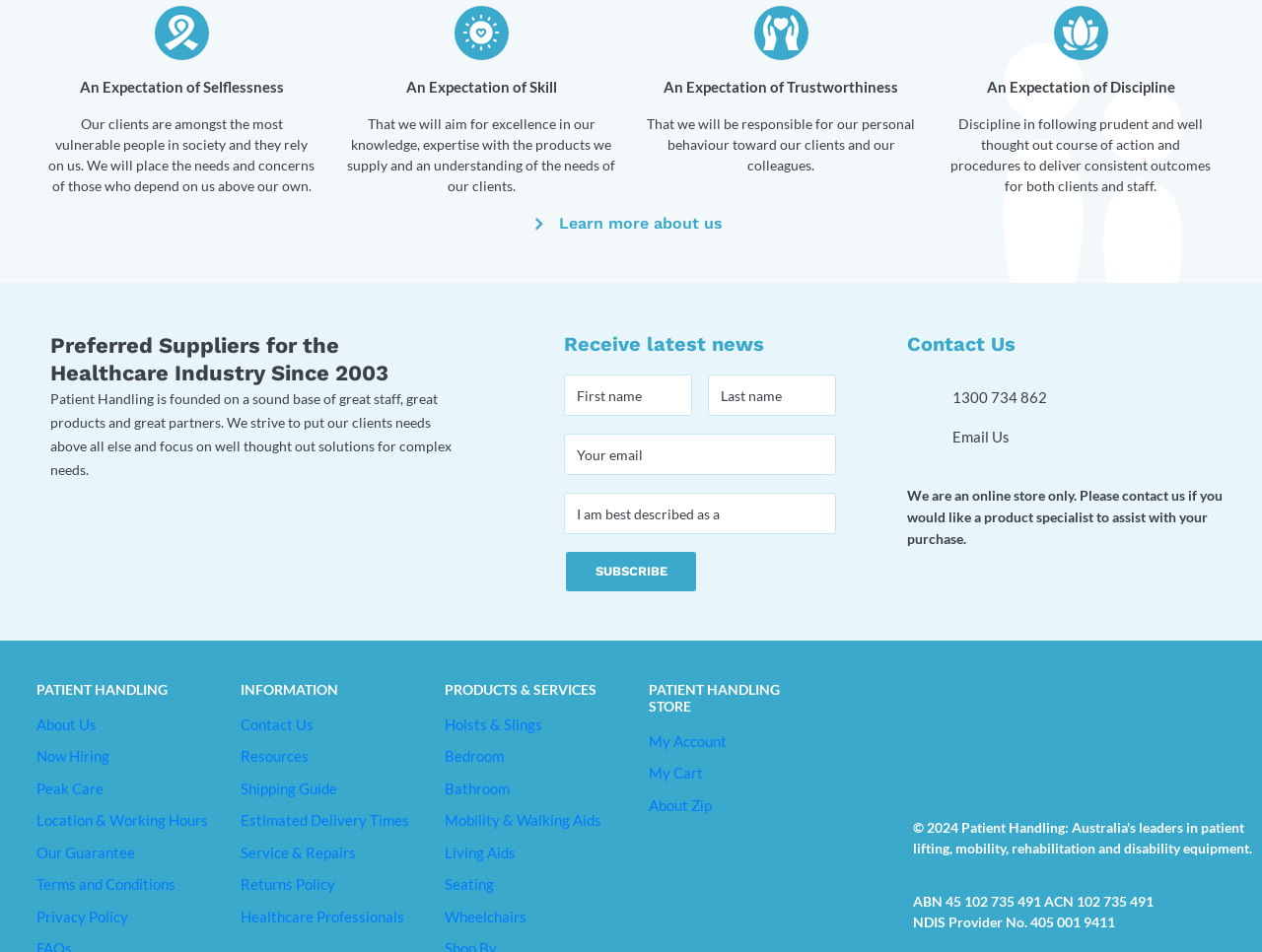Locate the bounding box coordinates of the element that should be clicked to fulfill the instruction: "Listen to Episode 113 – Super Bowl, Winter Olympics & Brain Injury/Concussion Awareness".

None